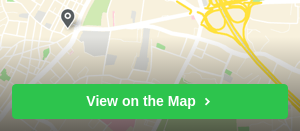Explain the image in detail, mentioning the main subjects and background elements.

The image features a snippet of a map indicating a specific location, marked by a prominent pin symbol. Below the map is a vibrant green button labeled "View on the Map," inviting users to click for a more detailed exploration of the geographical area. The layout suggests a user-friendly interface aimed at helping travelers navigate to and from Göteborg Landvetter Airport, enhancing their journey to nearby cities or attractions. This visual element emphasizes accessibility and convenience for users seeking directional guidance.